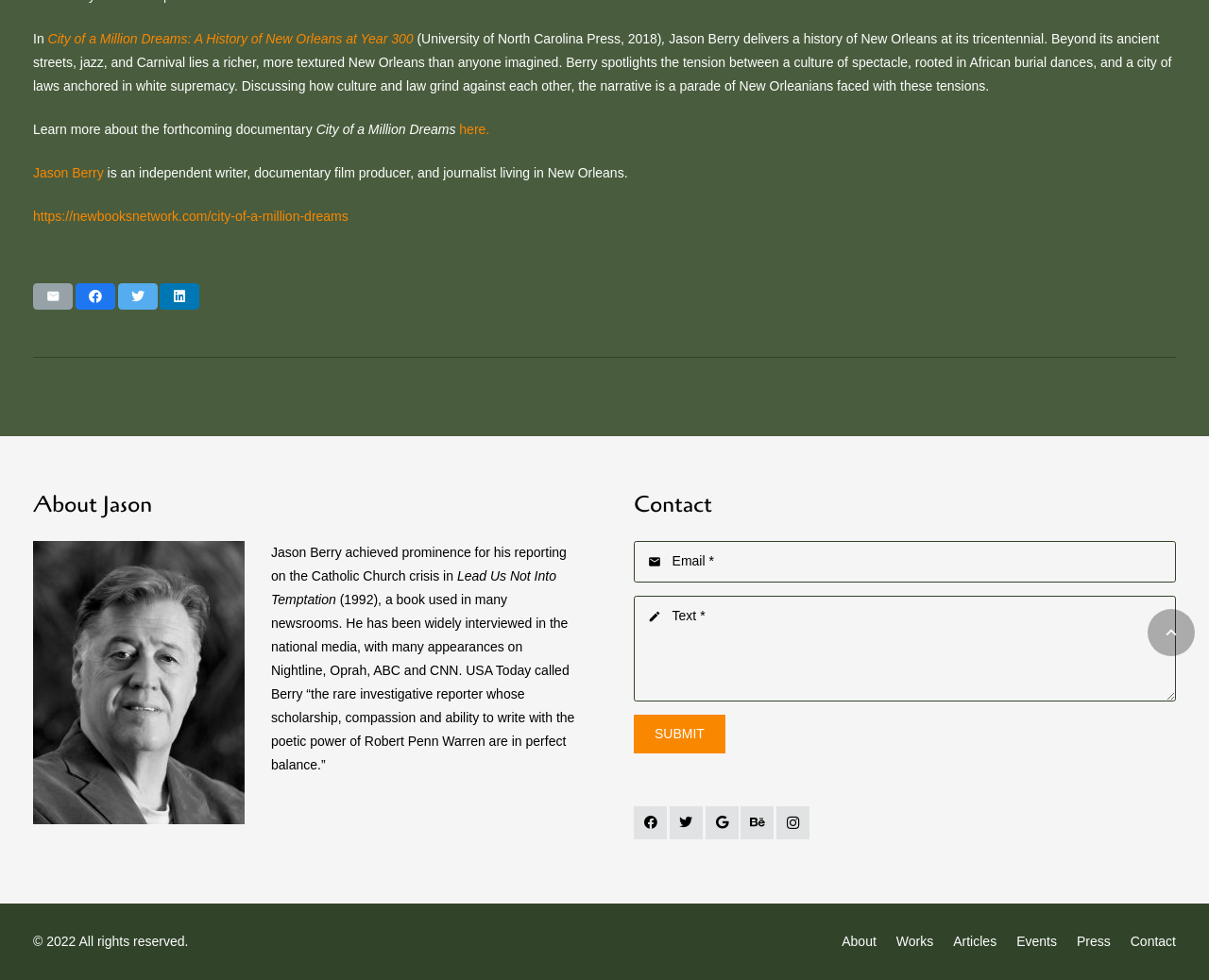Locate the bounding box of the UI element with the following description: "aria-label="Email this" title="Email this"".

[0.027, 0.289, 0.06, 0.316]